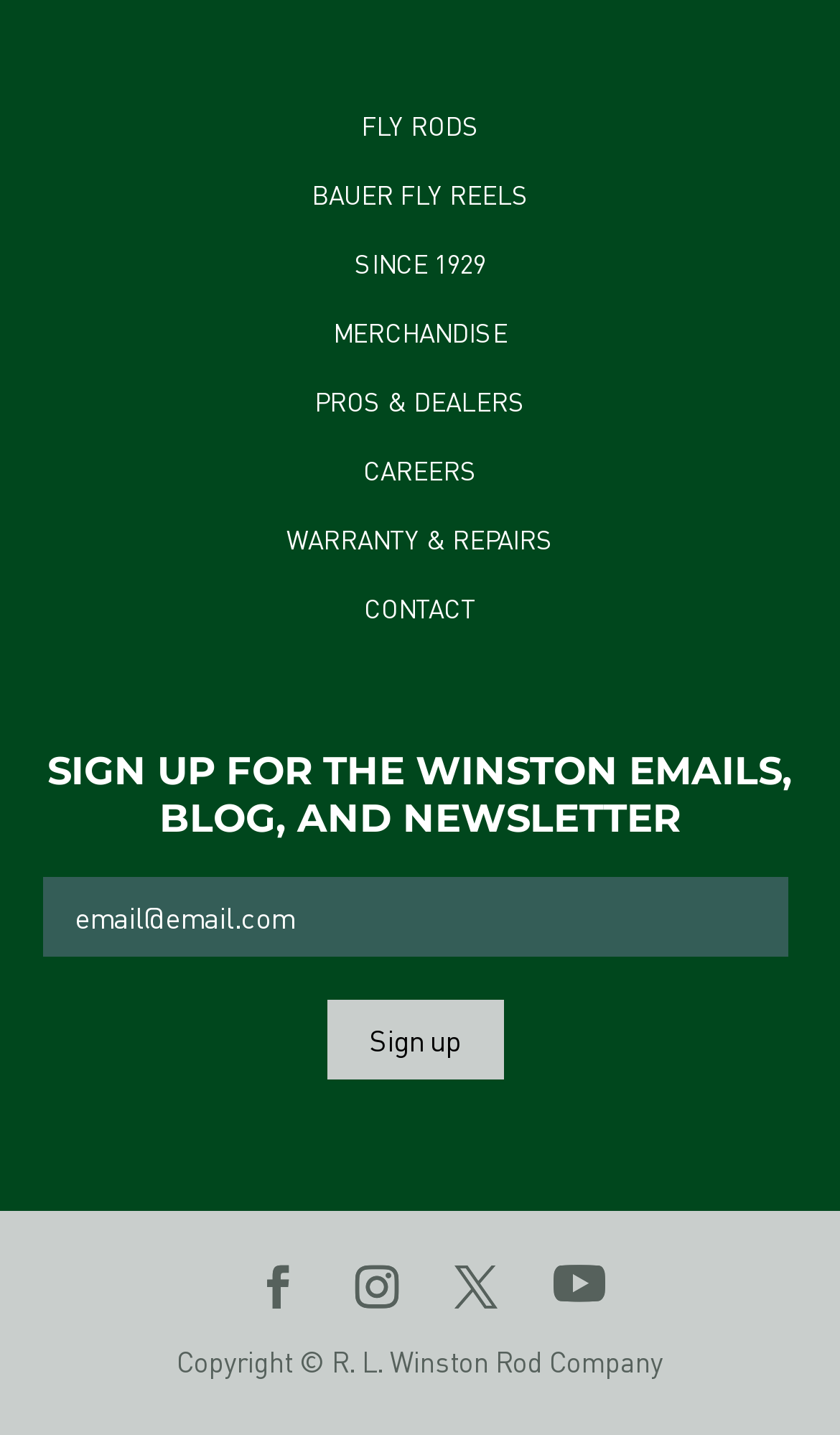Provide the bounding box coordinates for the UI element that is described by this text: "FLY RODS". The coordinates should be in the form of four float numbers between 0 and 1: [left, top, right, bottom].

[0.429, 0.076, 0.571, 0.098]